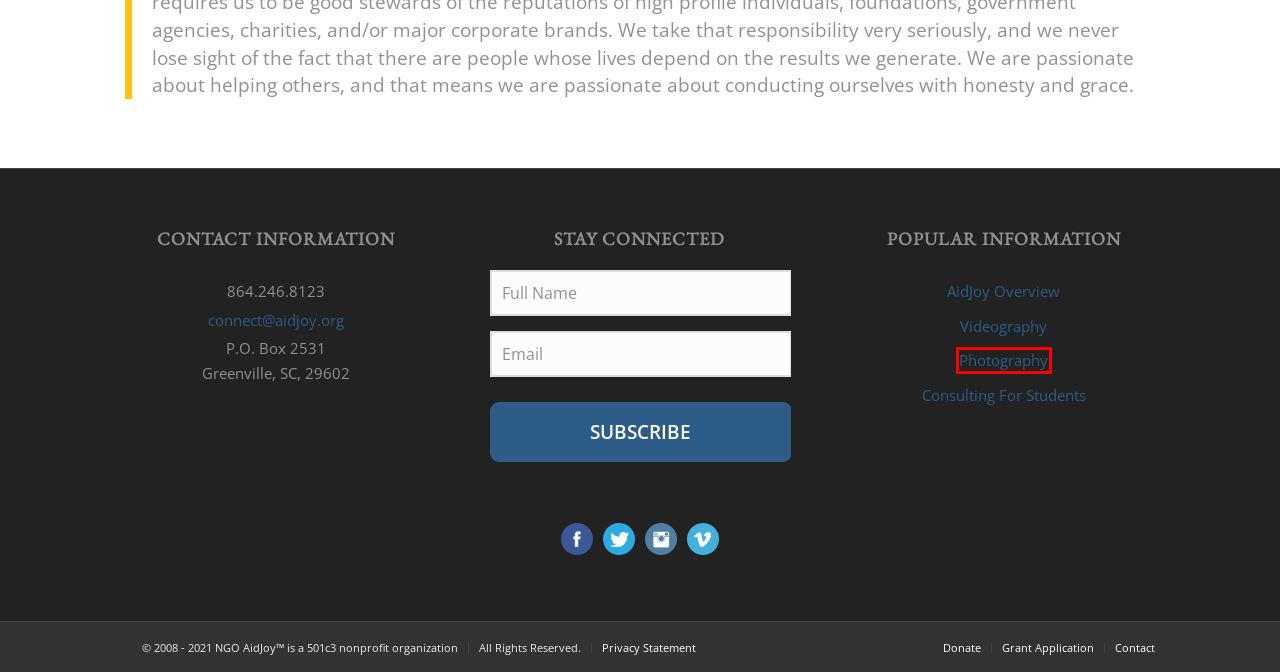Consider the screenshot of a webpage with a red bounding box around an element. Select the webpage description that best corresponds to the new page after clicking the element inside the red bounding box. Here are the candidates:
A. What We Do
B. Inside AidJoy
C. Consulting For Students
D. Grant Application
E. Photos - AidJoy’s Team On Assignment
F. Projects
G. Privacy Statement
H. AidJoy | A nonprofit capacity building organization

E